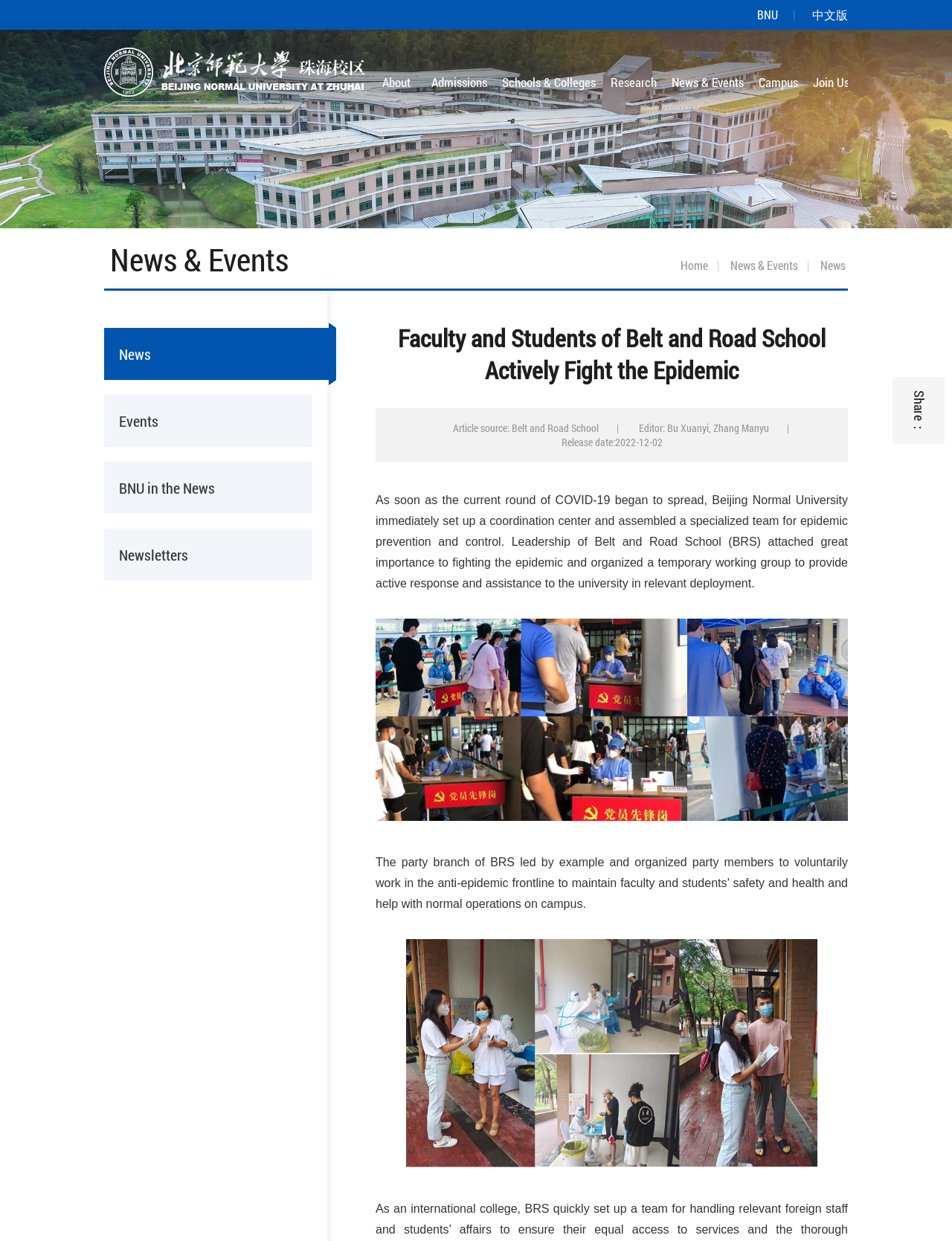Please identify the bounding box coordinates of the element's region that I should click in order to complete the following instruction: "Click the 'Home' link". The bounding box coordinates consist of four float numbers between 0 and 1, i.e., [left, top, right, bottom].

[0.705, 0.207, 0.753, 0.22]